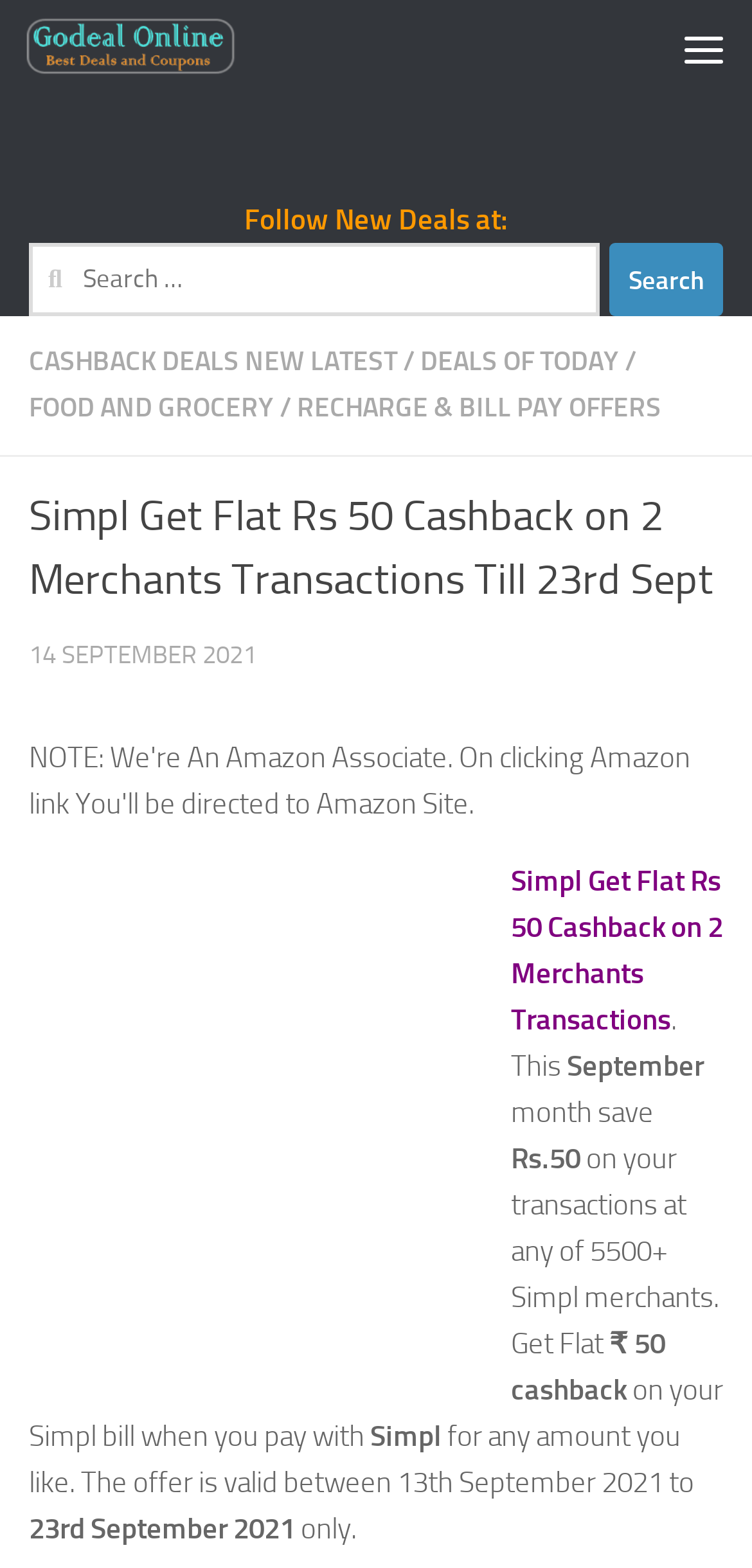Summarize the webpage in an elaborate manner.

The webpage appears to be a deals and cashback offers page, specifically promoting a Simpl cashback offer. At the top left, there is a link to "Skip to content" and a logo with the text "GoDeal»Online". On the top right, there is a menu button.

Below the top section, there is a search bar with a placeholder text "Search for:" and a search button. To the right of the search bar, there are three links: "CASHBACK DEALS NEW LATEST", "DEALS OF TODAY", and "FOOD AND GROCERY".

The main content of the page is a cashback offer from Simpl, which is highlighted in a prominent section. The offer is titled "Simpl Get Flat Rs 50 Cashback on 2 Merchants Transactions Till 23rd Sept" and is accompanied by a timer showing the expiration date of the offer. Below the title, there is a brief description of the offer, which states that users can get a flat Rs 50 cashback on their transactions at any of 5500+ Simpl merchants. The offer is valid between 13th September 2021 to 23rd September 2021.

There are a total of 5 links on the page, including the "Skip to content" link, the logo link, and the three links to the right of the search bar. There are also 2 images on the page, one being the logo and the other being an image related to the Simpl cashback offer.